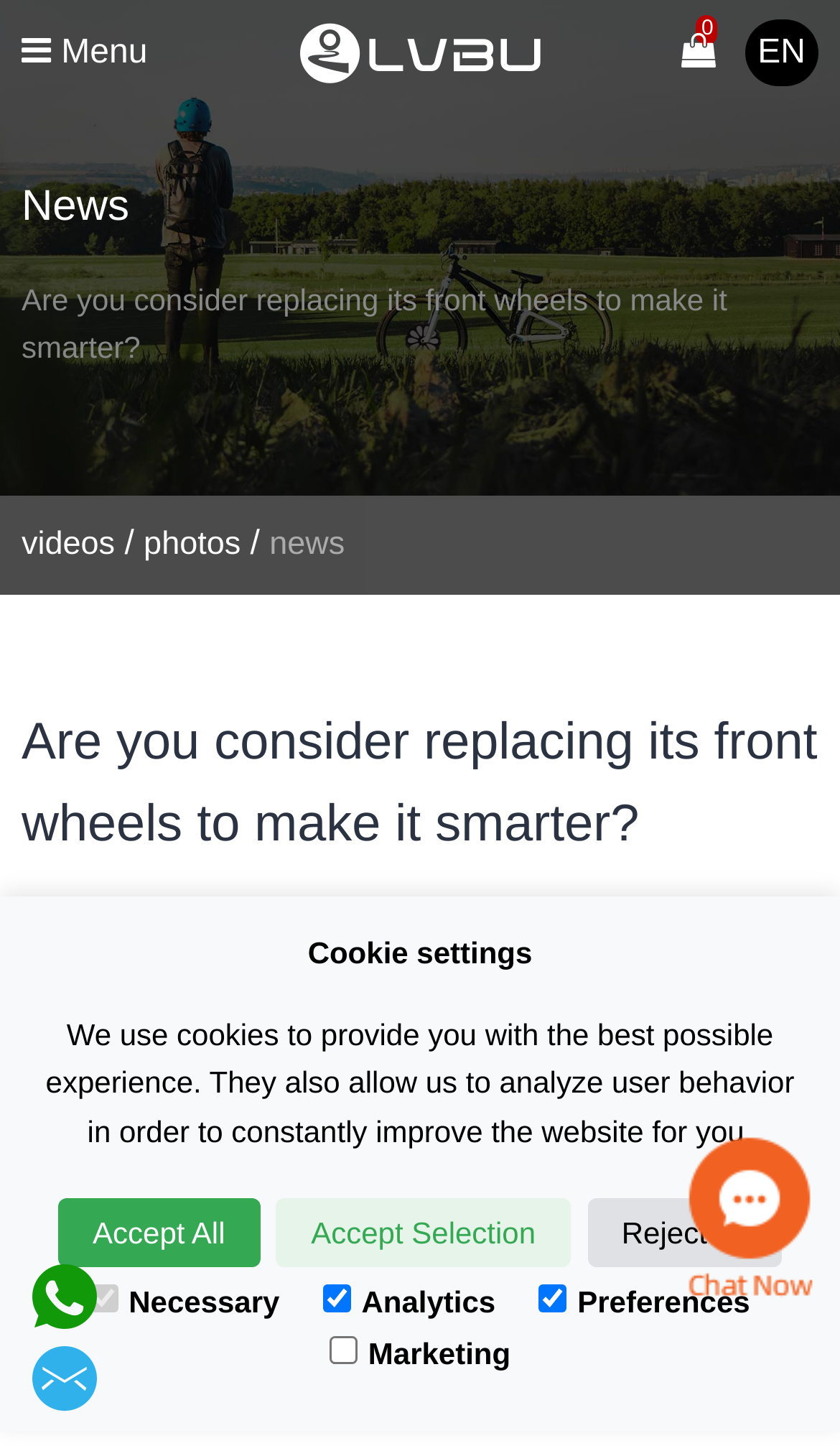Determine the coordinates of the bounding box that should be clicked to complete the instruction: "Go to videos page". The coordinates should be represented by four float numbers between 0 and 1: [left, top, right, bottom].

[0.026, 0.364, 0.137, 0.389]